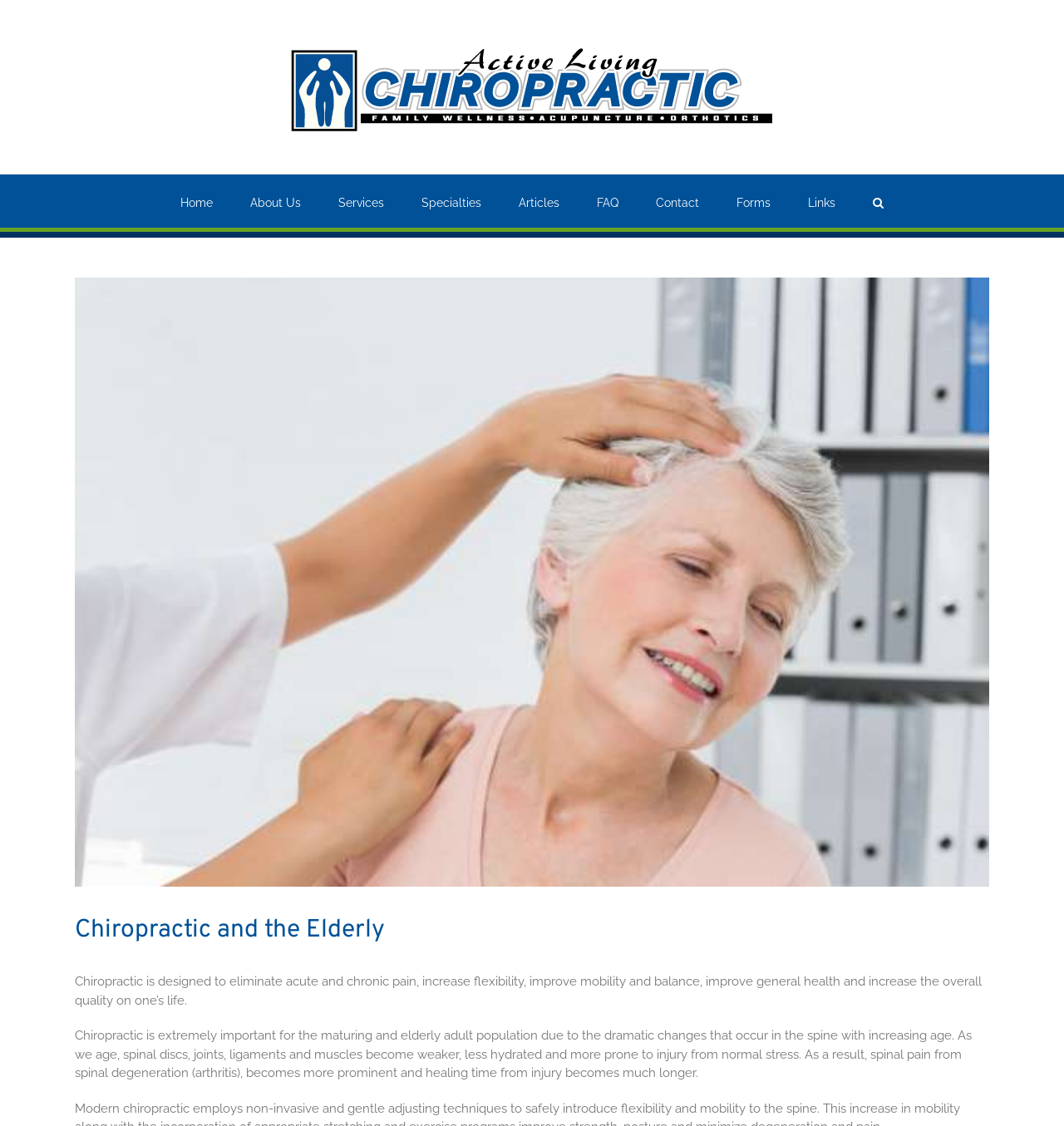Find the bounding box coordinates of the element you need to click on to perform this action: 'Click the Search link'. The coordinates should be represented by four float values between 0 and 1, in the format [left, top, right, bottom].

[0.82, 0.155, 0.83, 0.202]